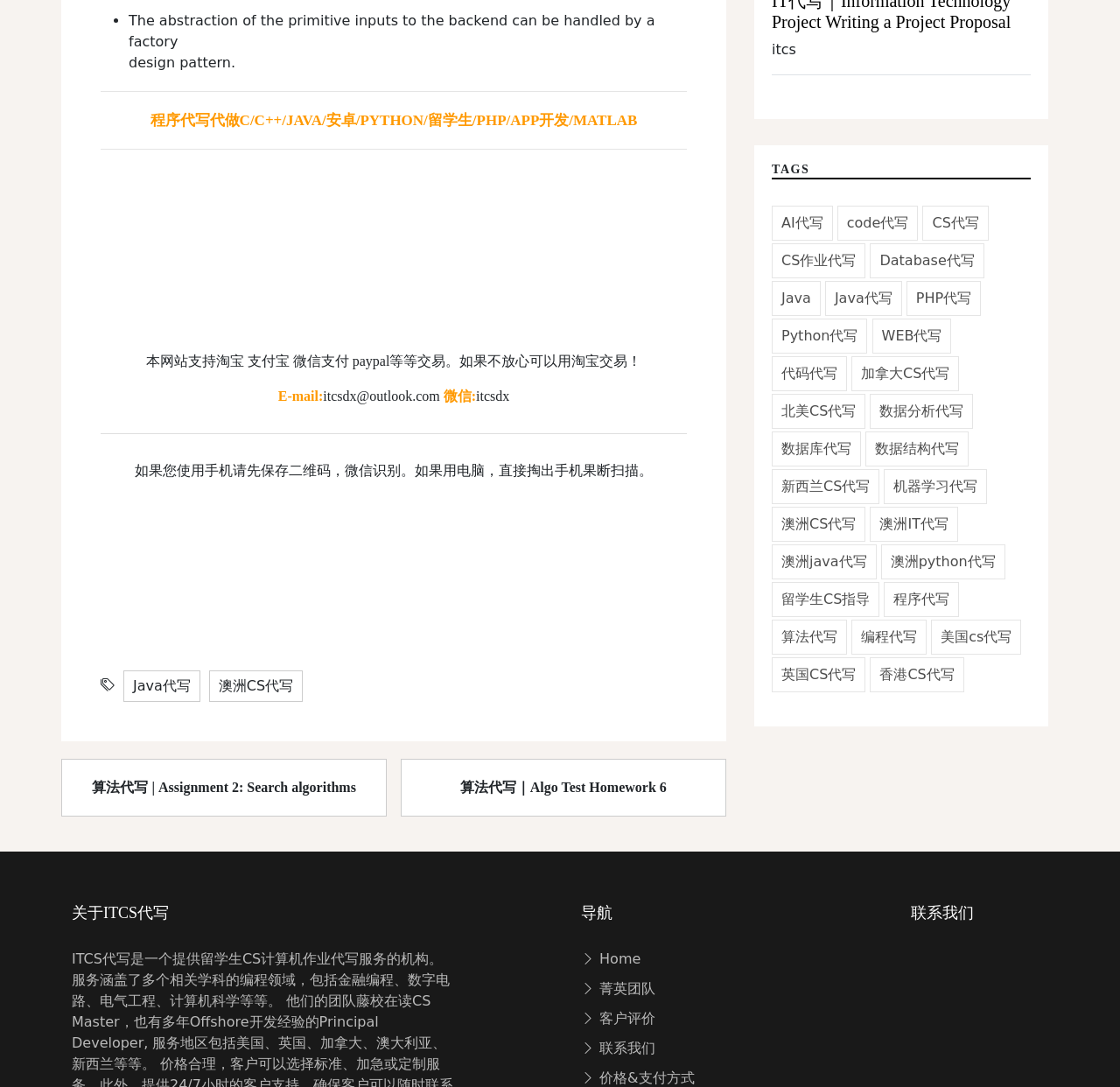What is the image description of the image with the bounding box coordinates [0.273, 0.455, 0.43, 0.616]?
Give a detailed explanation using the information visible in the image.

I found the image description by looking at the image element with the bounding box coordinates [0.273, 0.455, 0.43, 0.616] and its OCR text.